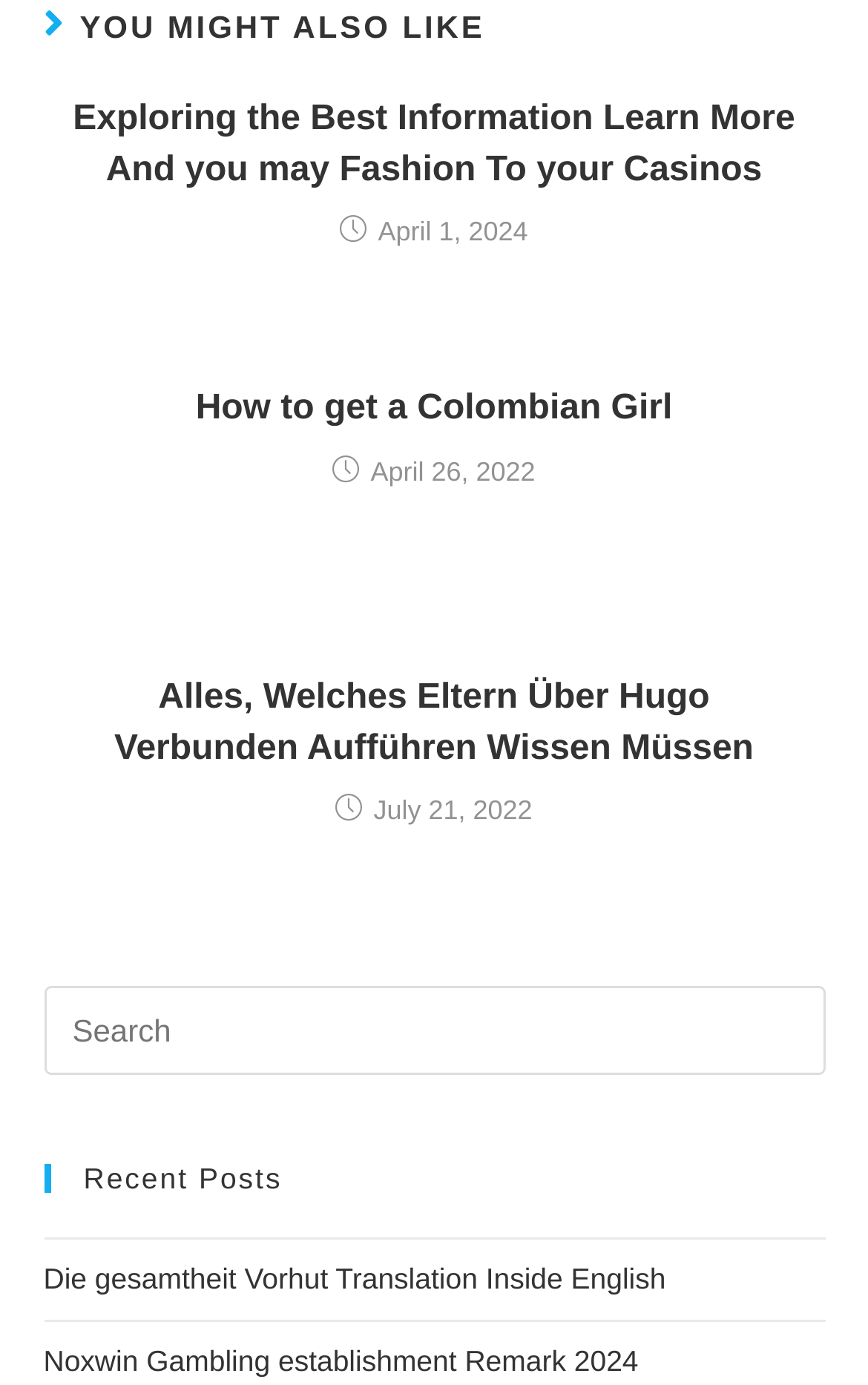How many recent posts are listed?
Using the image provided, answer with just one word or phrase.

2